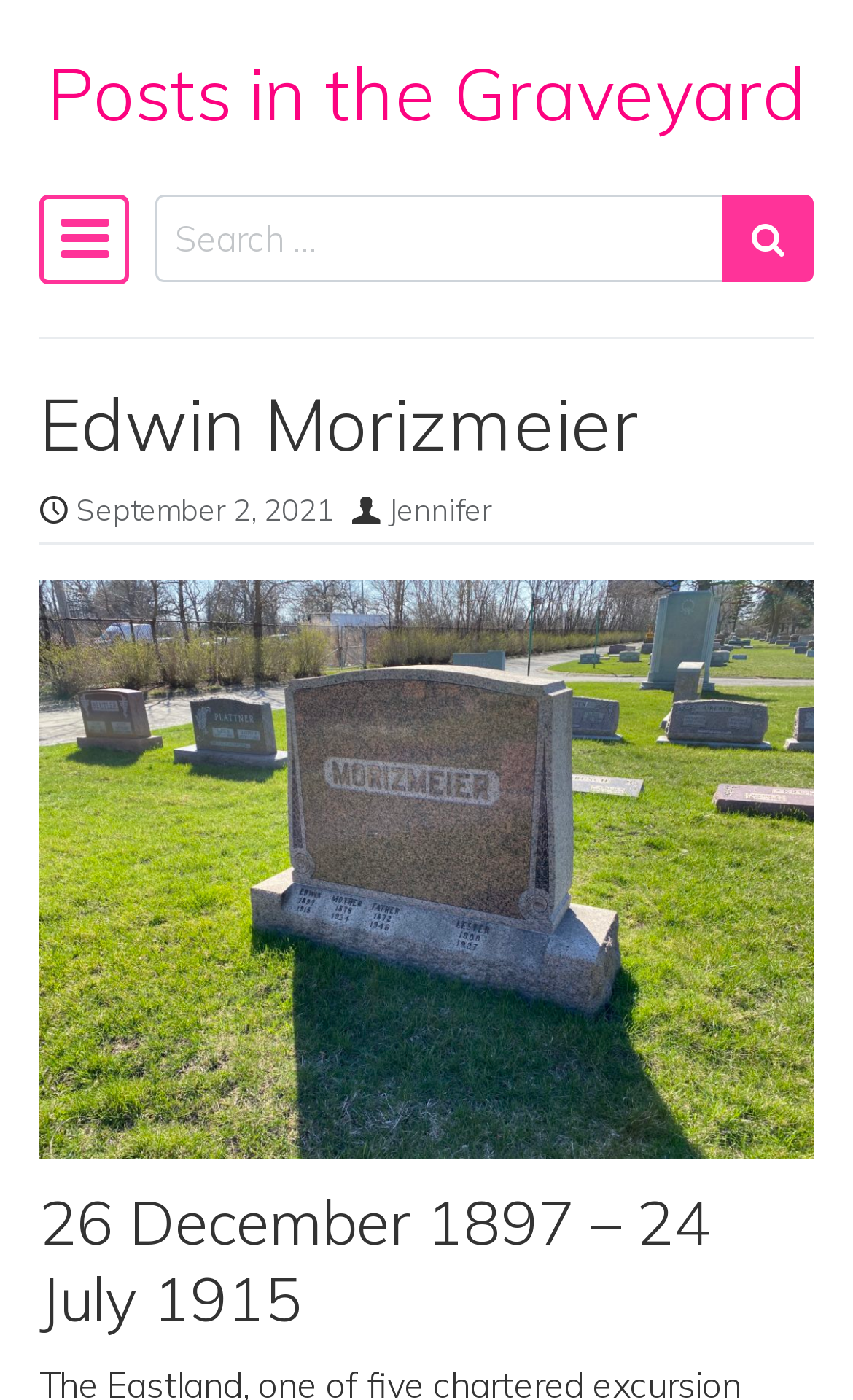Elaborate on the information and visuals displayed on the webpage.

The webpage is about Edwin Morizmeier, with a focus on his posts in the graveyard. At the top left of the page, there is a "Skip to content" link, followed by a link to "Posts in the Graveyard" that spans almost the entire width of the page. Below these links, there is a main navigation section with a "Main Navigation" heading and a "Toggle navigation" button. 

To the right of the navigation button, there is a search bar with a "Search" label, a text input field, and a "Search submit" button. 

Below the navigation and search sections, there is a header section with a heading that displays Edwin Morizmeier's name. Underneath, there are two links: one with a date "September 2, 2021" and another with the name "Jennifer". 

At the bottom of the page, there is a heading that displays a date range "26 December 1897 – 24 July 1915".